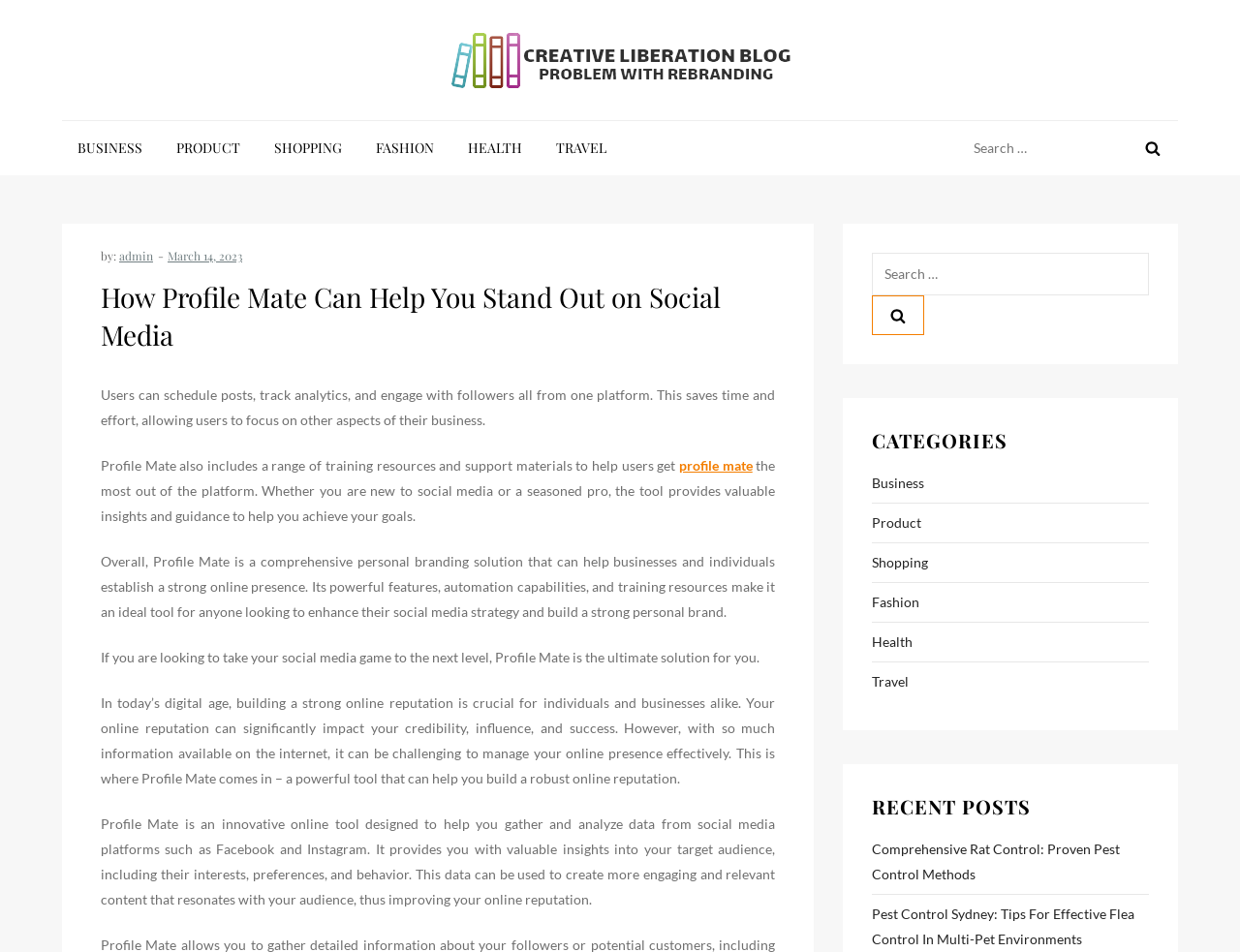What is the function of the search bar?
From the details in the image, provide a complete and detailed answer to the question.

The search bar is located on the top-right corner of the webpage, and its function is to allow users to search for specific content on the blog by typing in keywords or phrases.